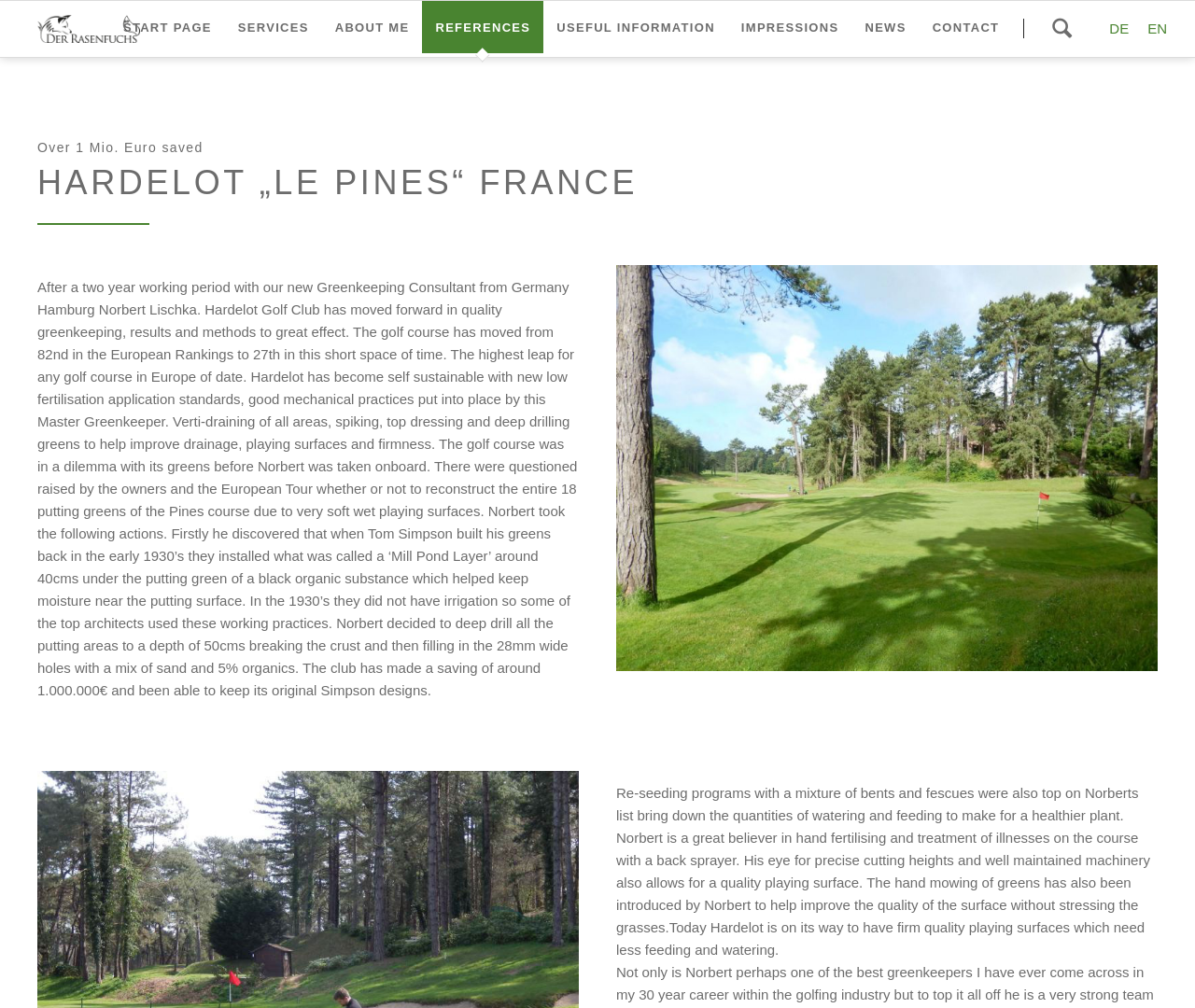What is the name of the Greenkeeping Consultant?
Using the image, provide a detailed and thorough answer to the question.

According to the webpage content, specifically the StaticText 'After a two year working period with our new Greenkeeping Consultant from Germany Hamburg Norbert Lischka...', it can be determined that the name of the Greenkeeping Consultant is Norbert Lischka.